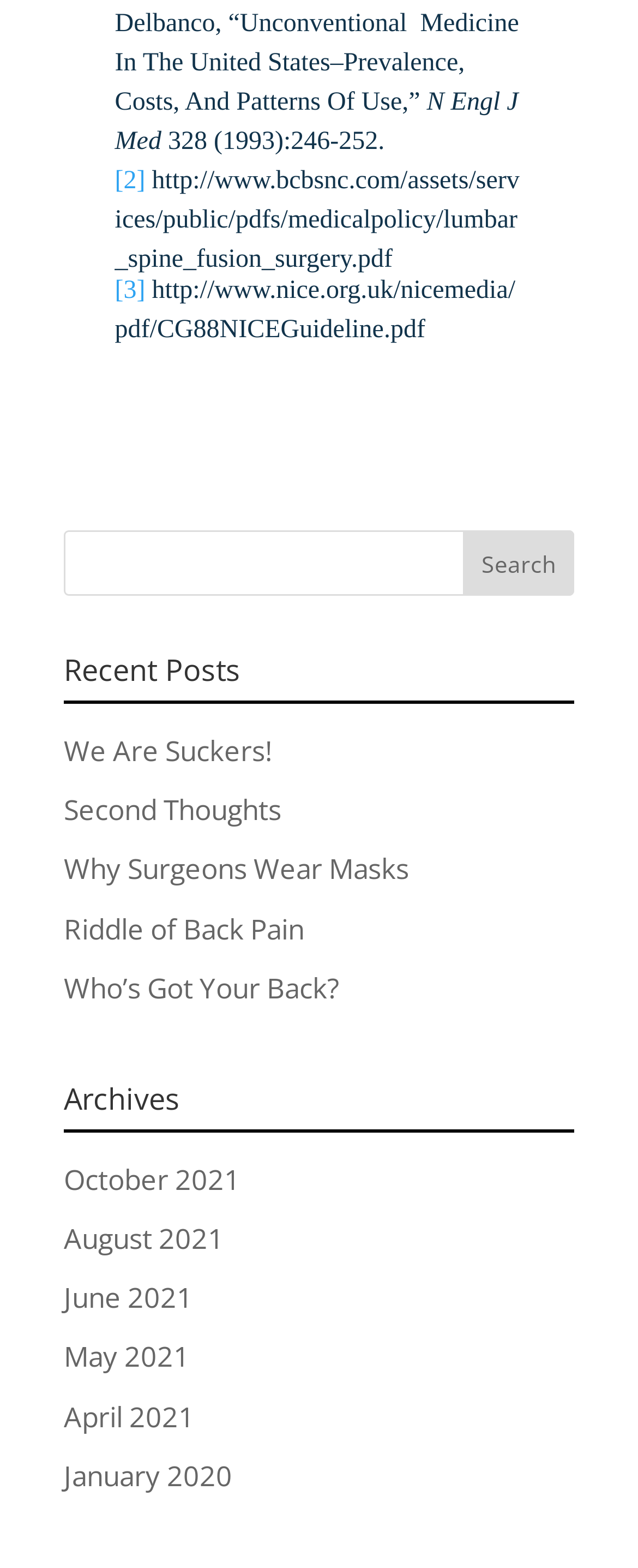From the image, can you give a detailed response to the question below:
What is the purpose of the search bar?

I found the purpose of the search bar by looking at the search element with a child element textbox and a button with the text 'Search'. This suggests that the search bar is used to search for something on the webpage.